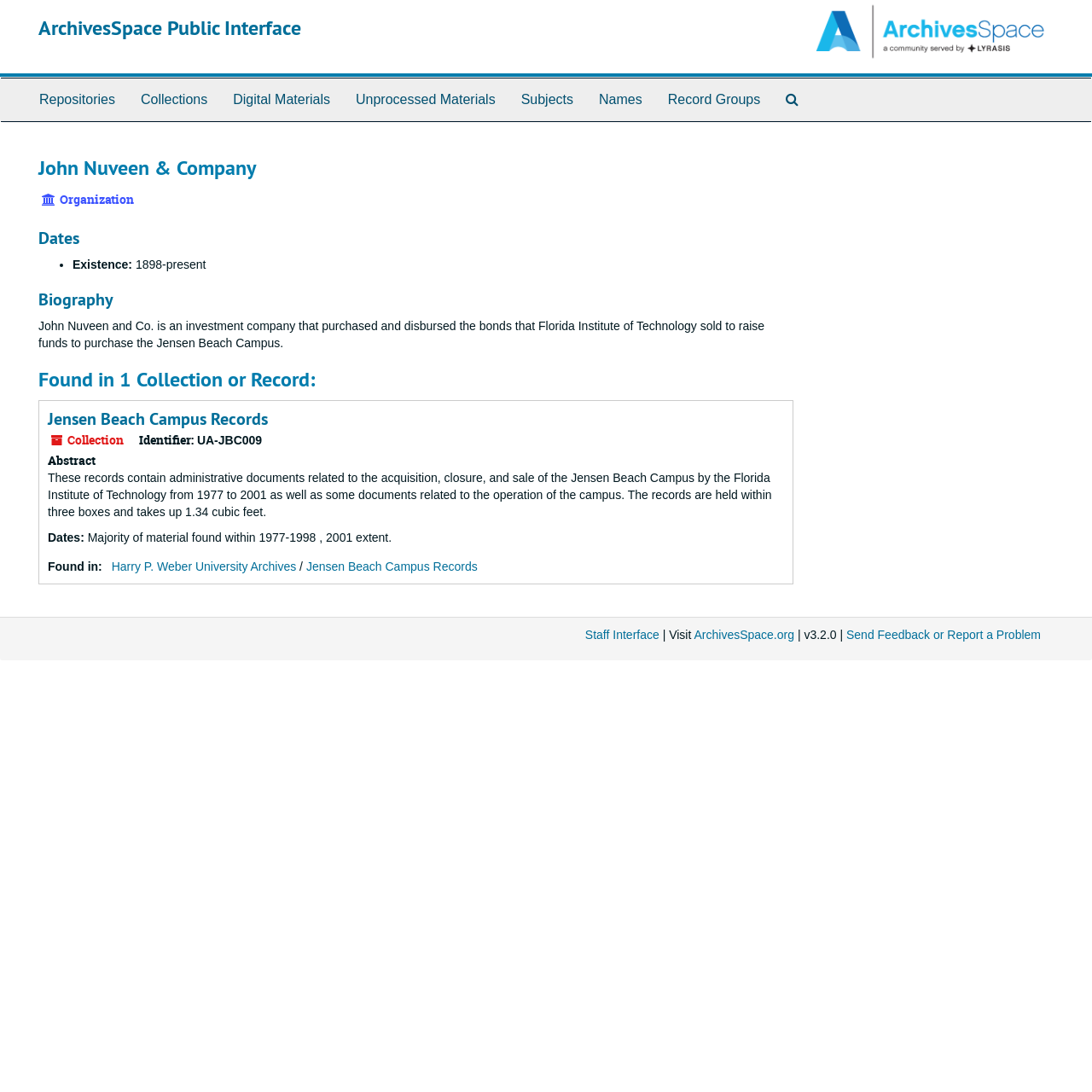What is the identifier of the collection?
Please provide an in-depth and detailed response to the question.

The identifier of the collection can be found in the static text element 'UA-JBC009' which is located in the middle of the webpage, with a bounding box of [0.18, 0.397, 0.24, 0.409].